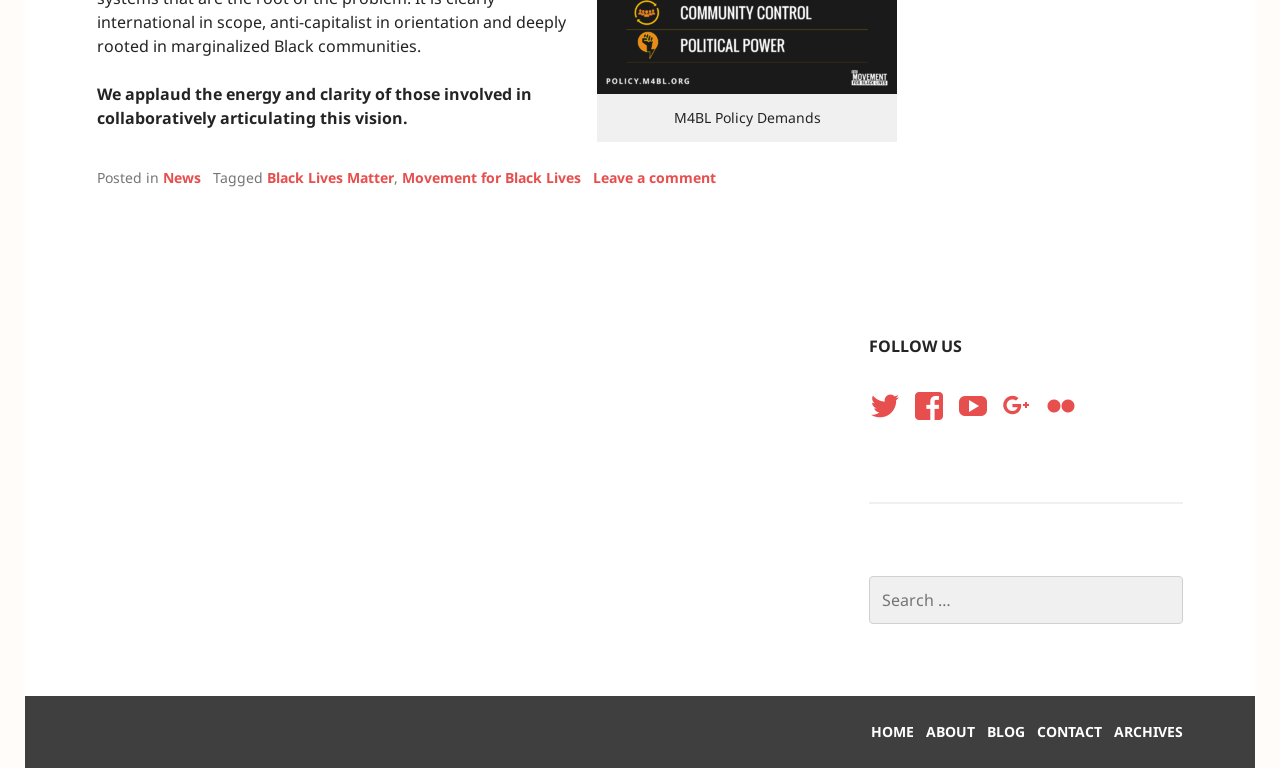What is the last link in the contentinfo section?
Examine the image and provide an in-depth answer to the question.

In the contentinfo section of the webpage, there are five links: HOME, ABOUT, BLOG, CONTACT, and ARCHIVES, and ARCHIVES is the last link in this section.